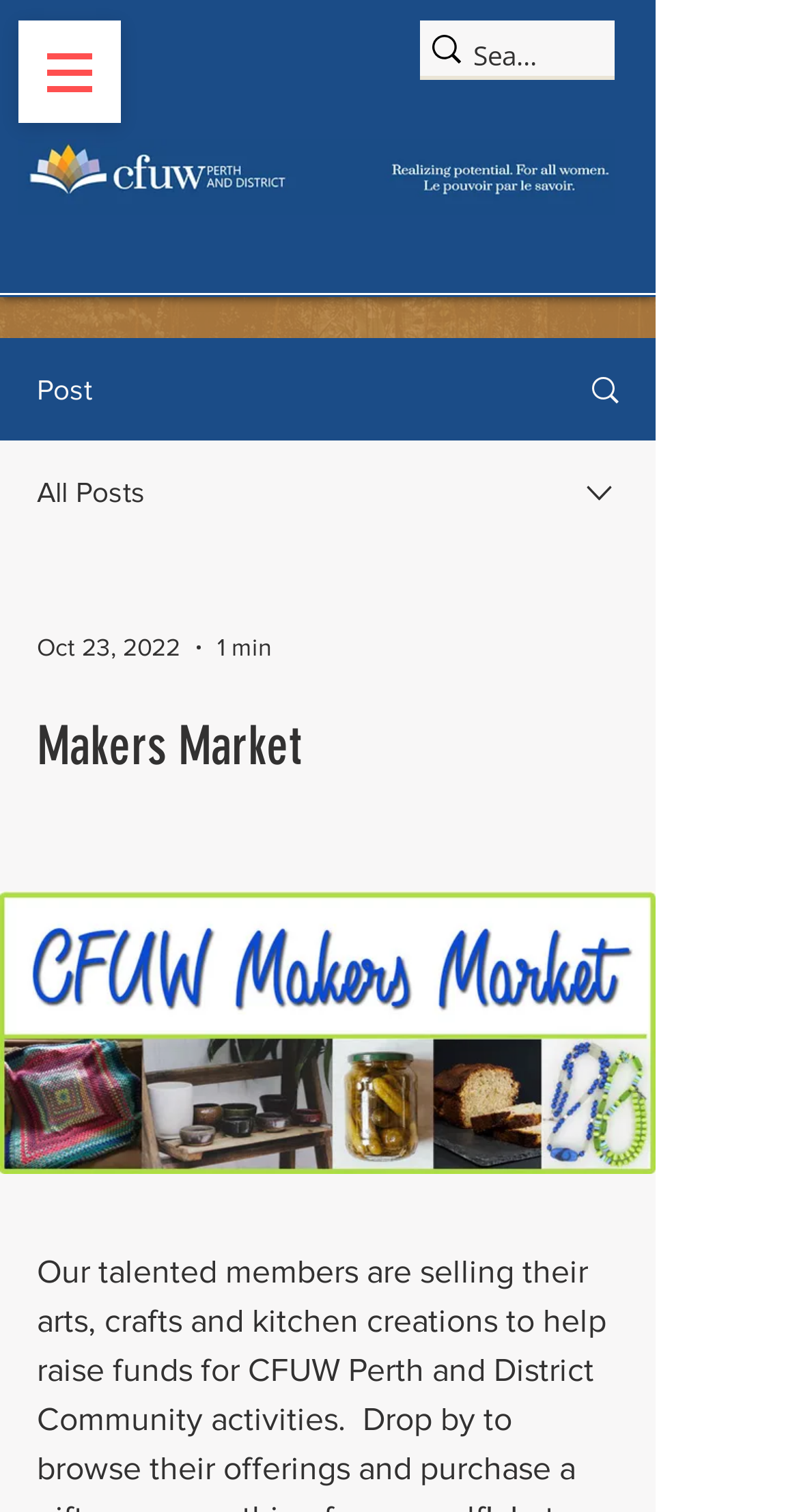What type of image is displayed at the top of the page?
Answer the question using a single word or phrase, according to the image.

Website masthead